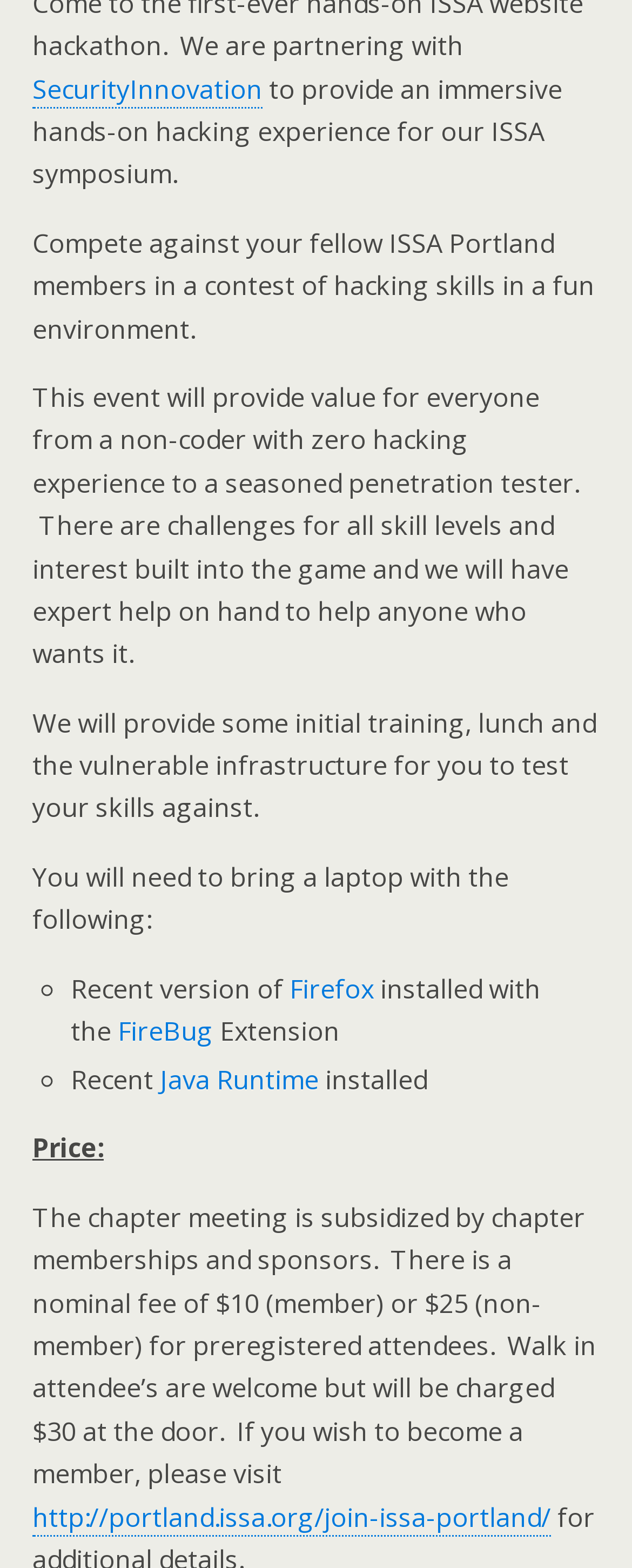Please answer the following question as detailed as possible based on the image: 
What is required to participate in the event?

According to the static text elements, participants need to bring a laptop with a recent version of Firefox installed with the FireBug extension, and a recent version of Java Runtime installed.